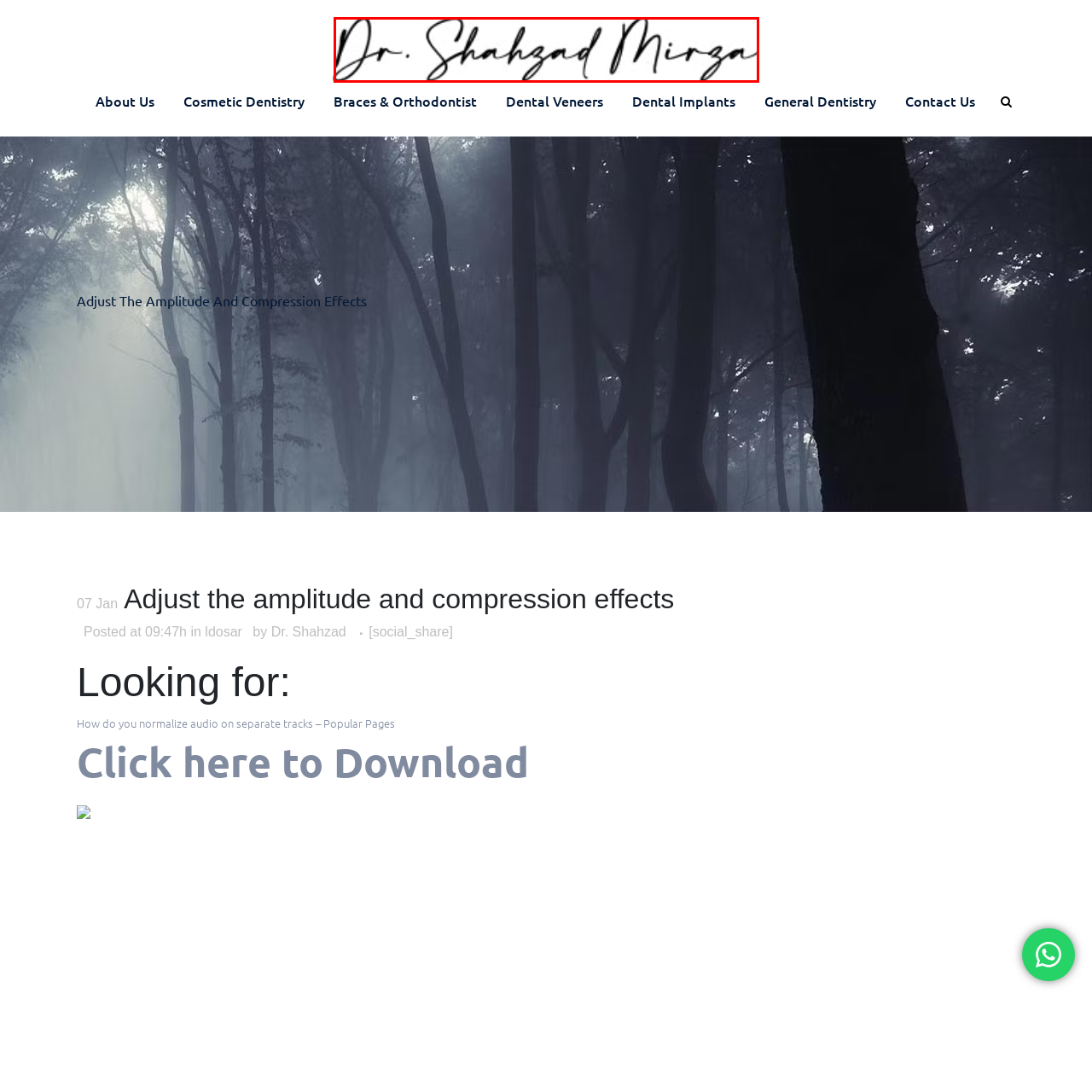Focus on the section within the red boundary and provide a detailed description.

The image features the elegant signature of Dr. Shahzad Mirza, showcasing a stylish, handwritten font that conveys professionalism and a personal touch. This signature is likely associated with his branding, emphasizing his identity as a medical or dental professional. The design and presentation evoke trust and expertise, aligning with his role in the field. The overall aesthetic suggests a focus on high standards in patient care and communication.